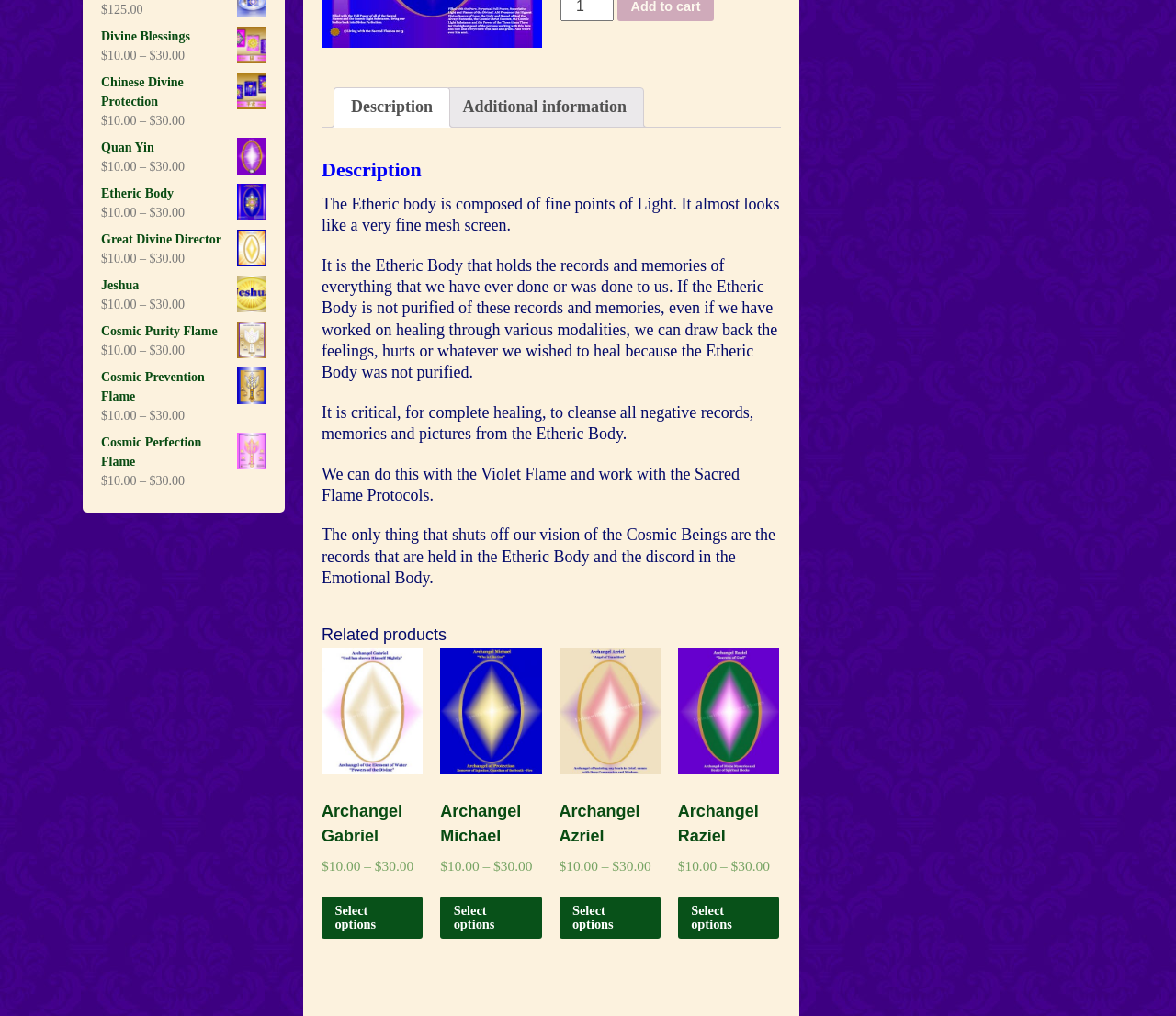Provide the bounding box coordinates of the HTML element described by the text: "Great Divine Director".

[0.086, 0.226, 0.227, 0.245]